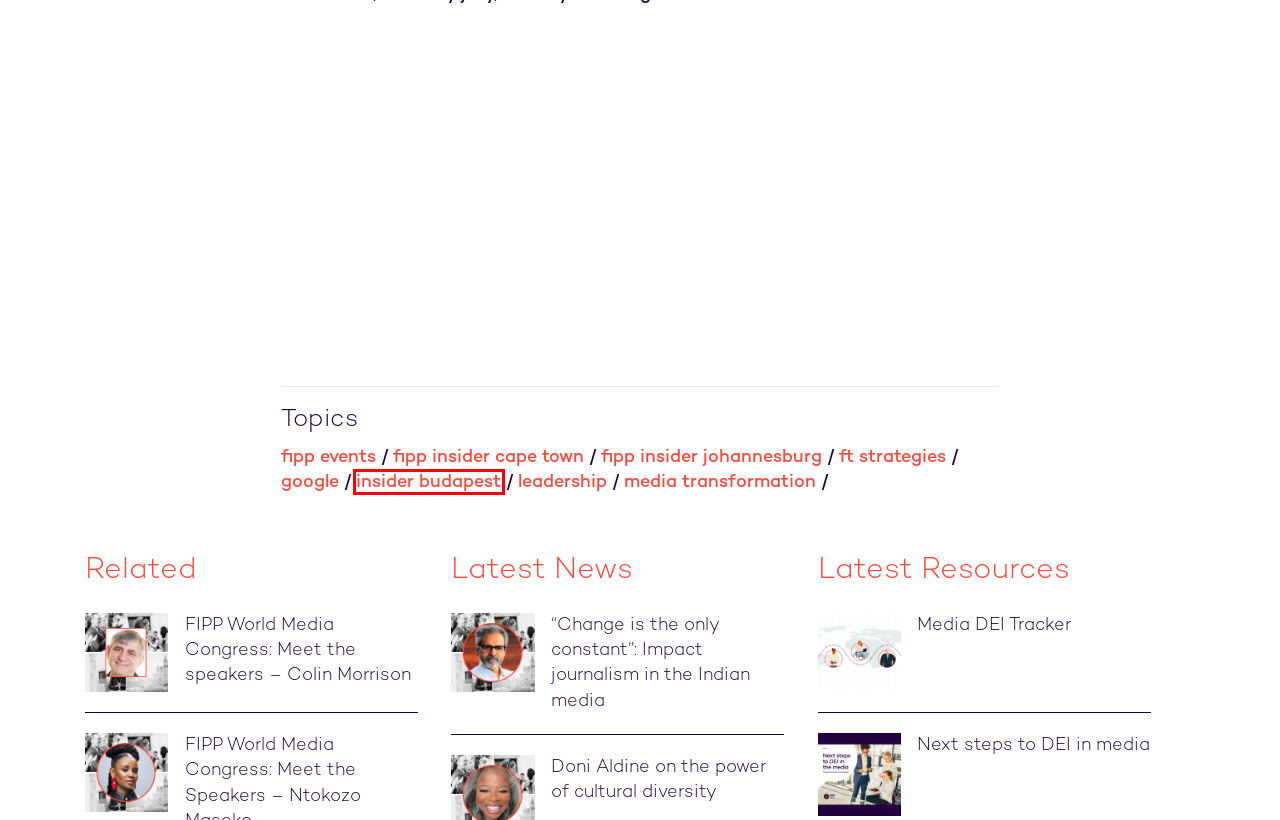Examine the screenshot of the webpage, noting the red bounding box around a UI element. Pick the webpage description that best matches the new page after the element in the red bounding box is clicked. Here are the candidates:
A. Next steps to DEI in media - FIPP
B. fipp insider johannesburg - FIPP
C. insider budapest - FIPP
D. fipp insider cape town - FIPP
E. “Change is the only constant”: Impact journalism in the Indian media - FIPP
F. leadership - FIPP
G. google - FIPP
H. fipp events - FIPP

C